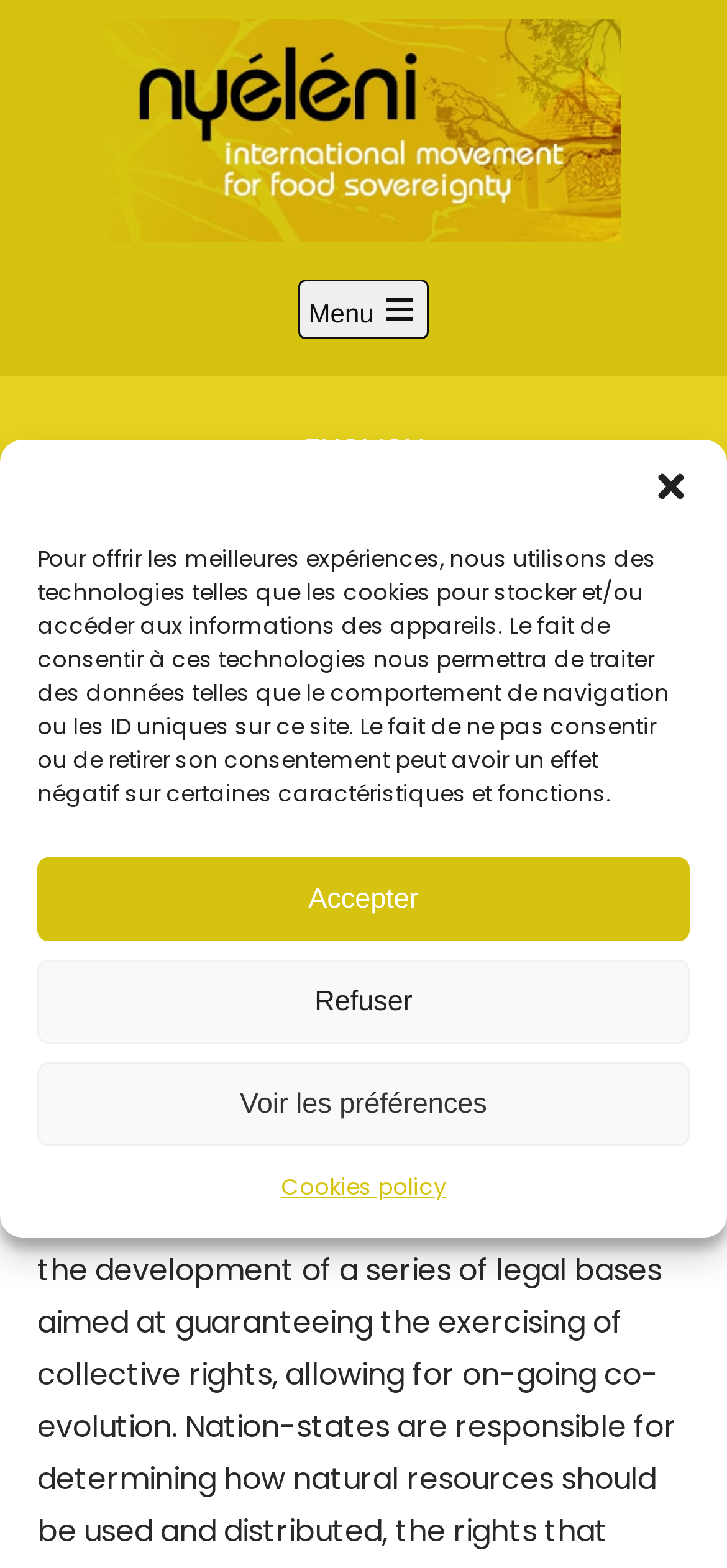What is the date of the newsletter?
Based on the content of the image, thoroughly explain and answer the question.

I found the answer by looking at the metadata section of the webpage, where it says '2 April 2014'.